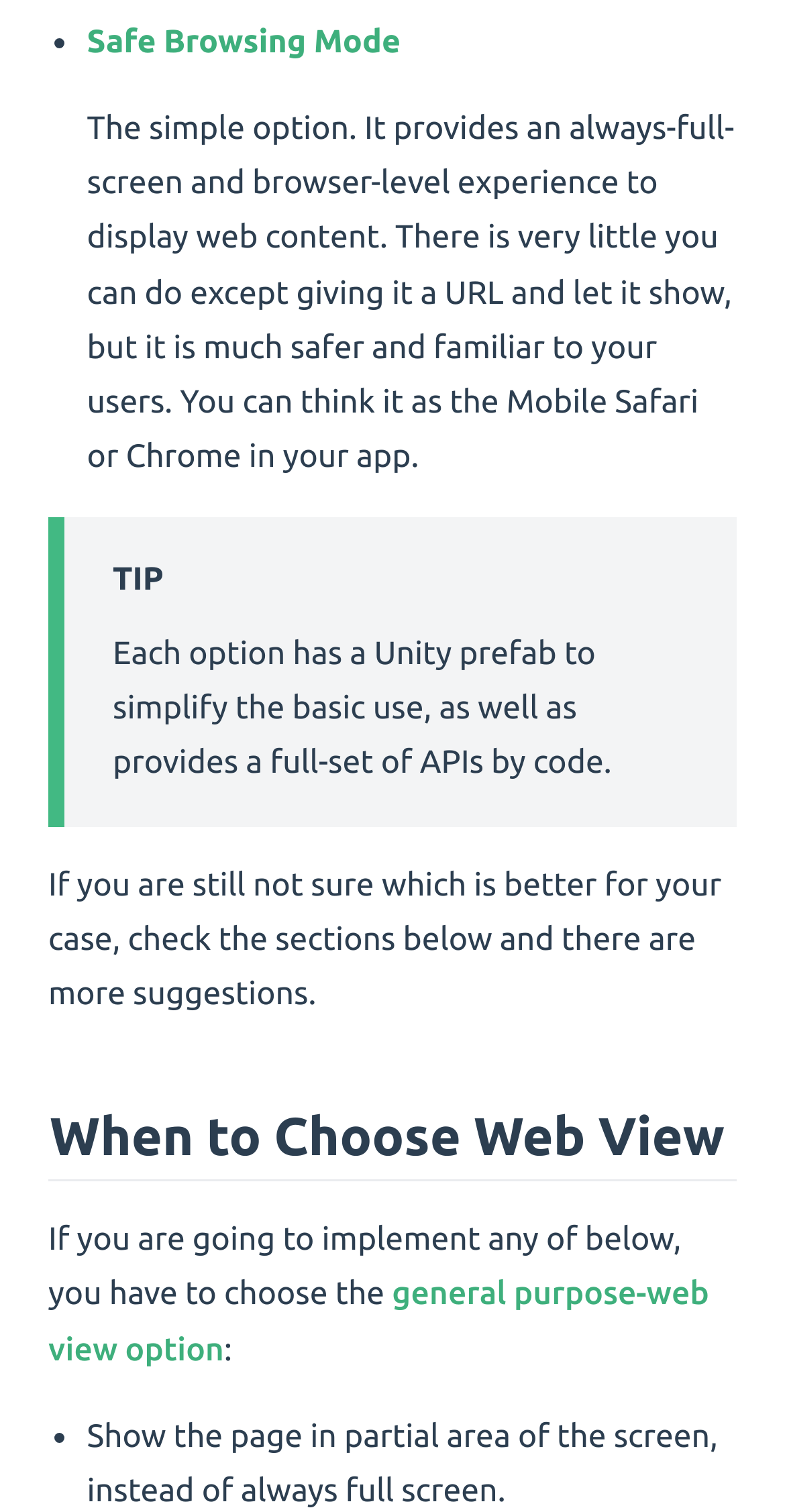When should I choose the general purpose-web view option?
Based on the image, provide your answer in one word or phrase.

For implementing certain features